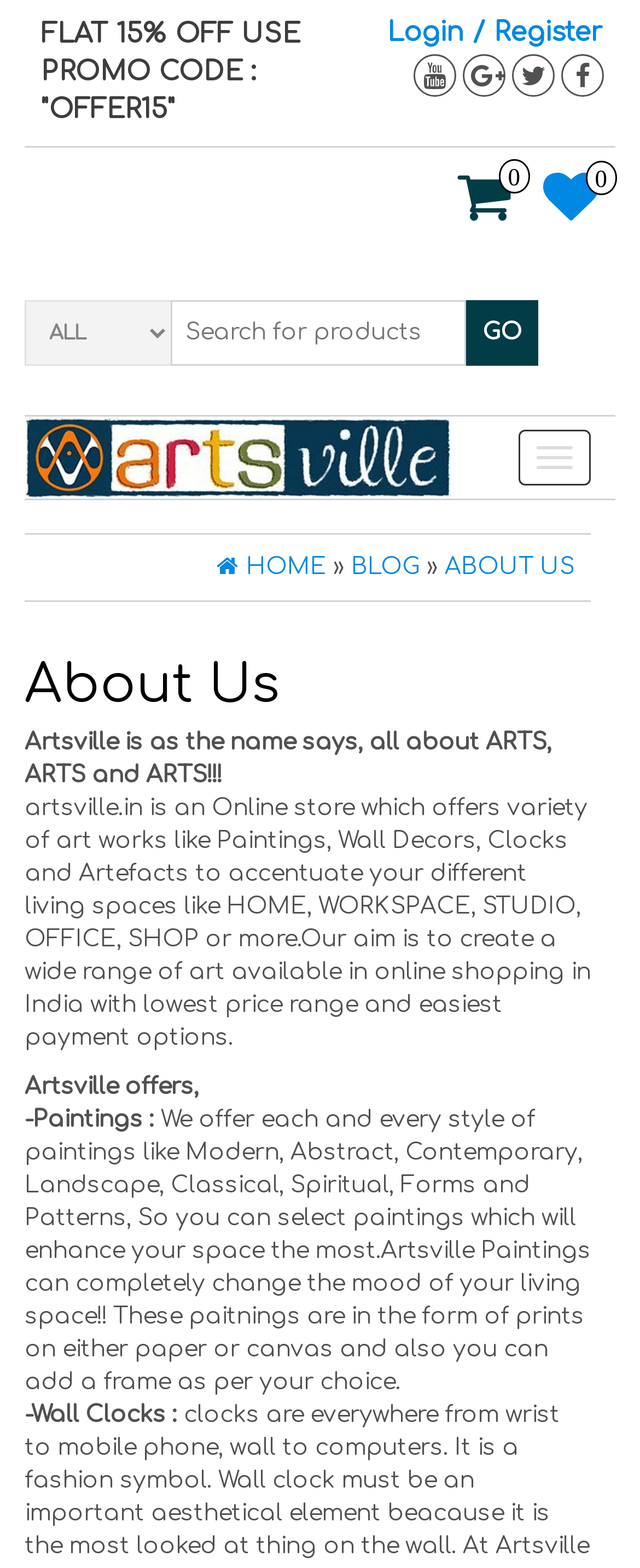Find the bounding box coordinates for the HTML element described as: "here". The coordinates should consist of four float values between 0 and 1, i.e., [left, top, right, bottom].

None